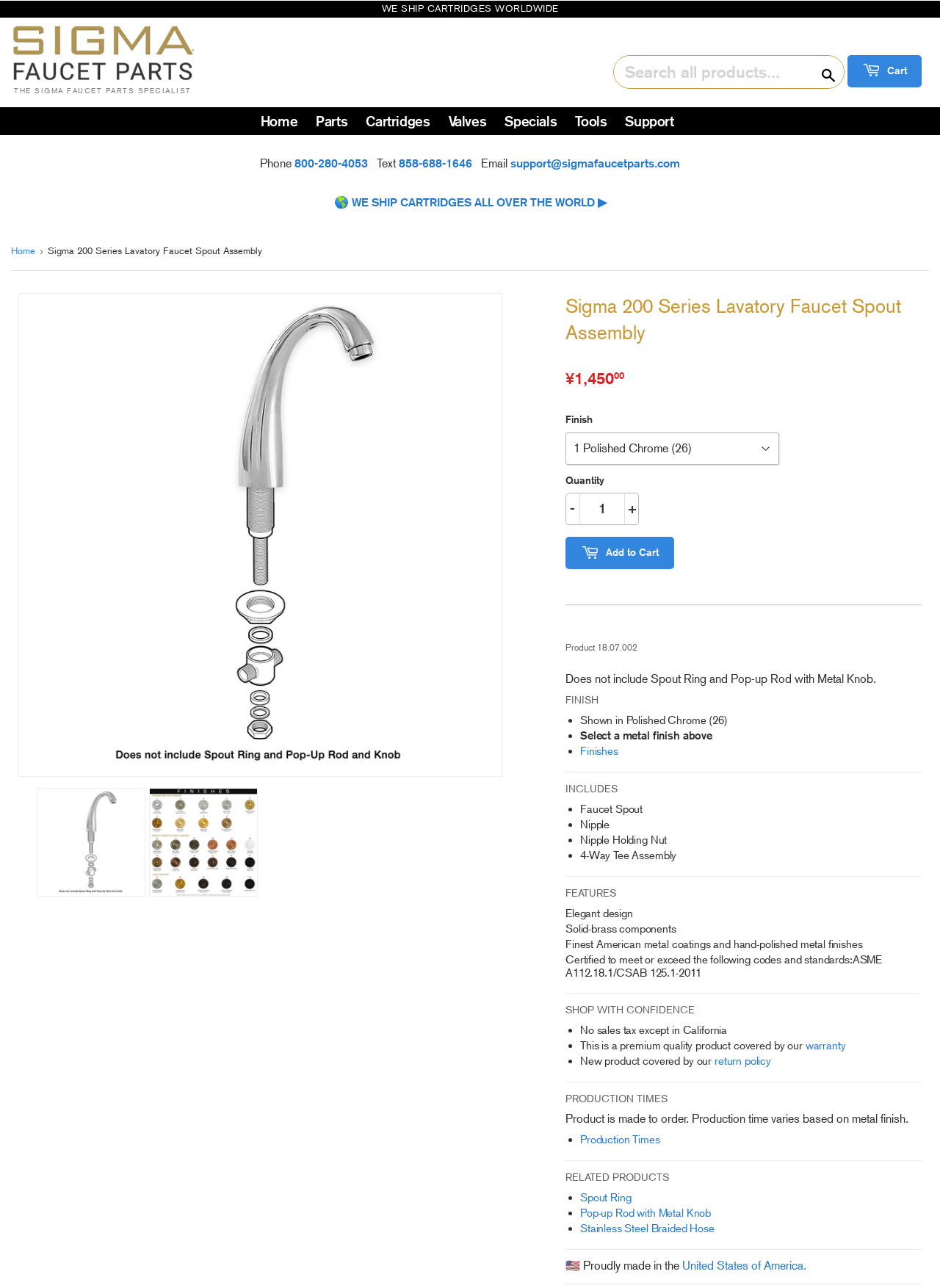Please locate the bounding box coordinates of the element that should be clicked to complete the given instruction: "Click on Facebook".

None